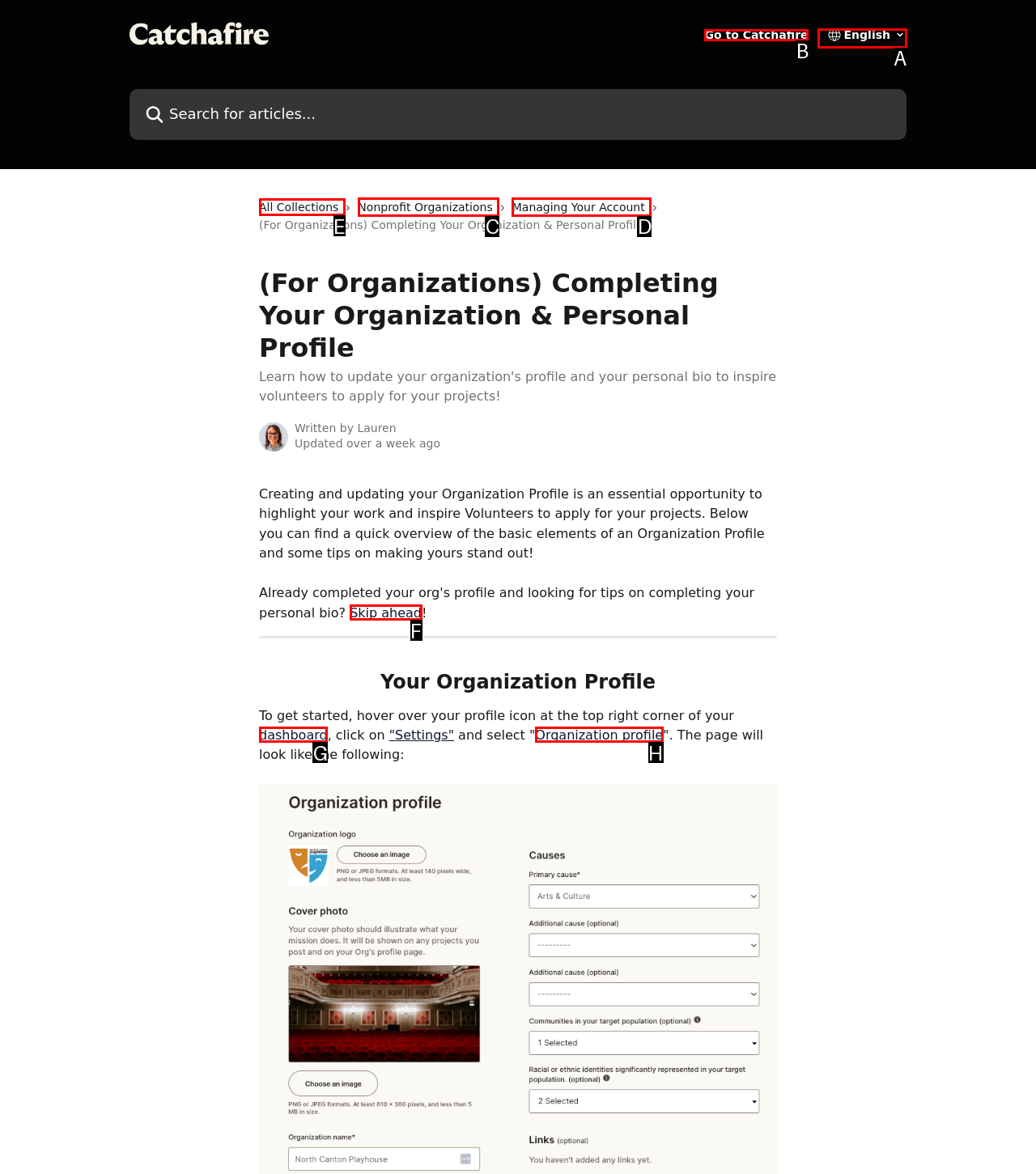Decide which HTML element to click to complete the task: View All Collections Provide the letter of the appropriate option.

E